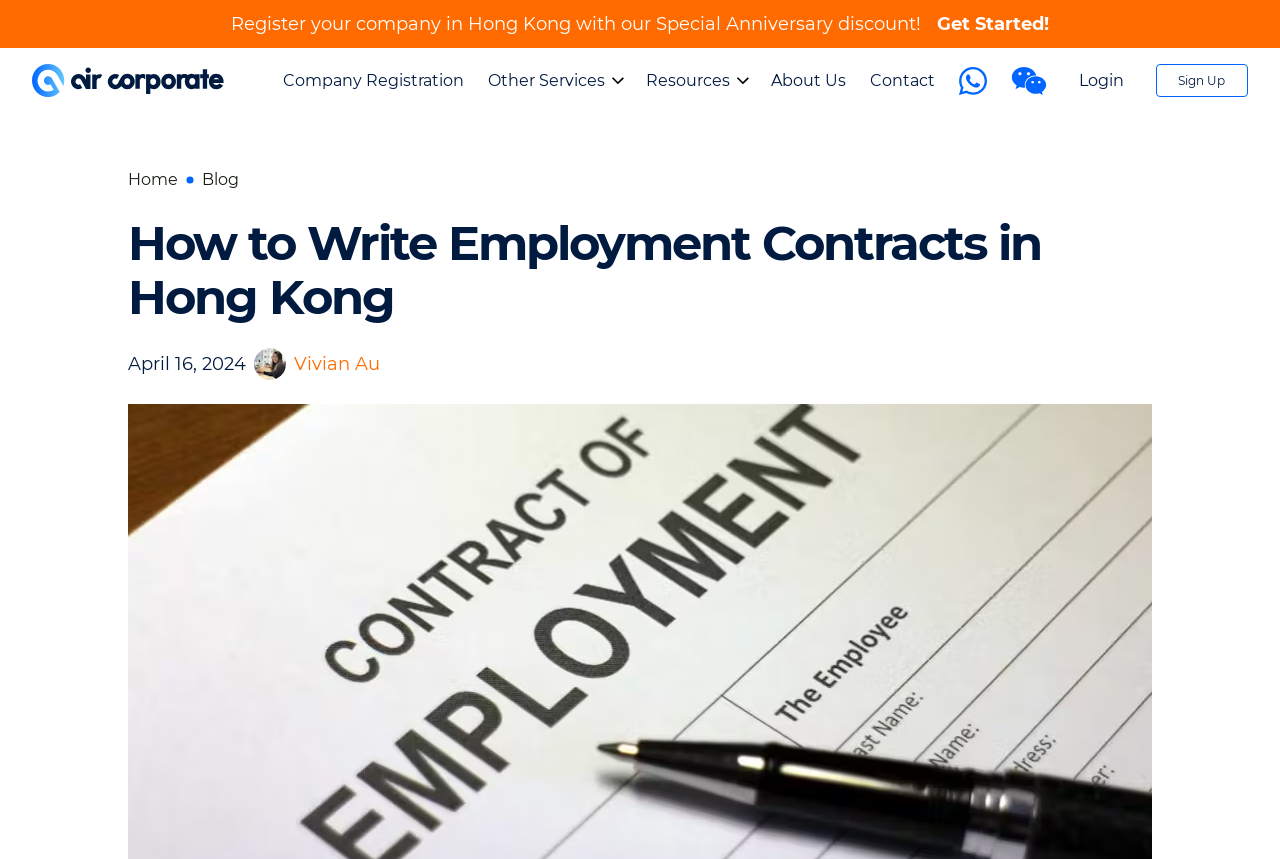Determine the bounding box coordinates for the clickable element to execute this instruction: "Click the 'About Us' link". Provide the coordinates as four float numbers between 0 and 1, i.e., [left, top, right, bottom].

[0.602, 0.082, 0.661, 0.123]